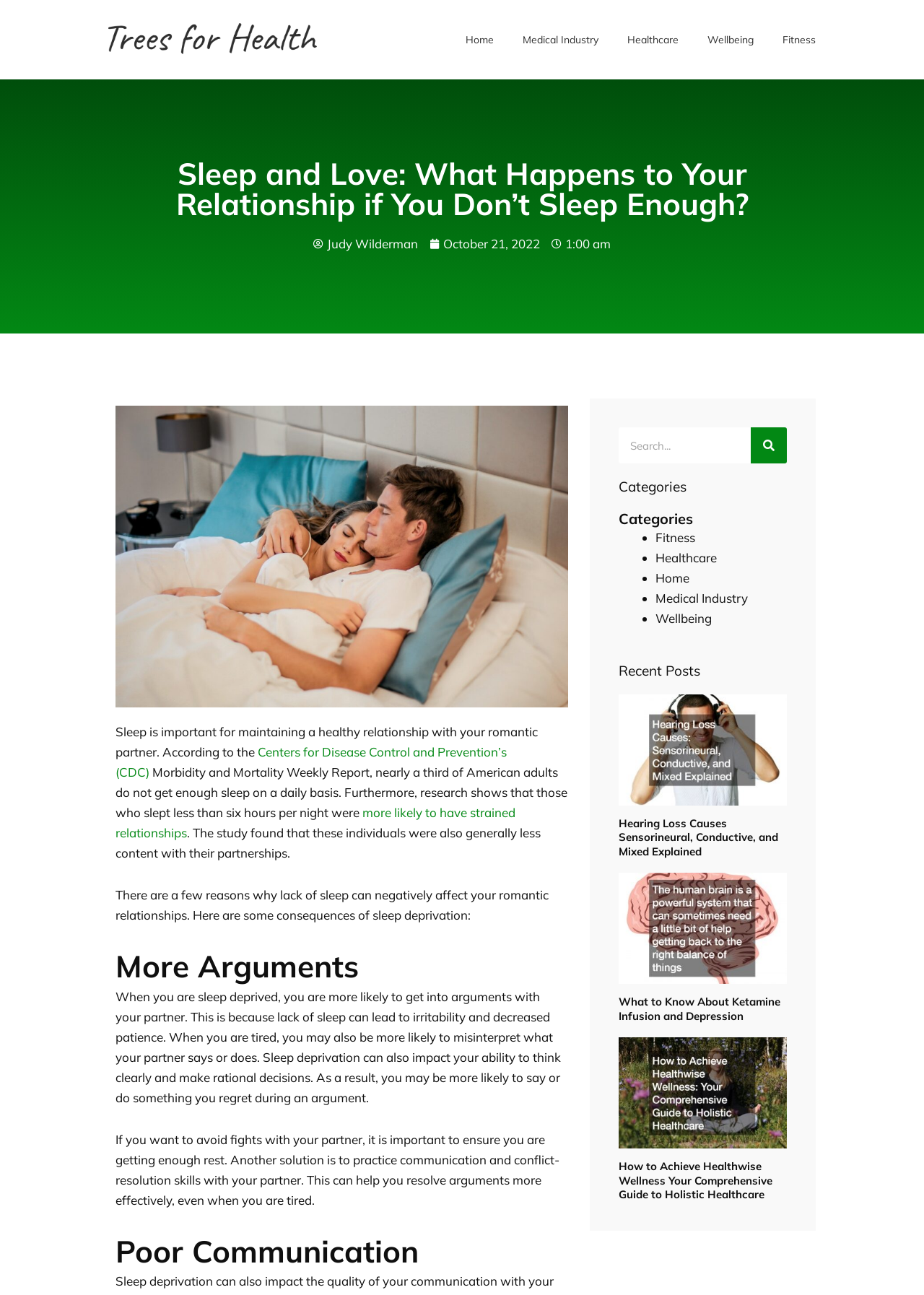Based on the image, please respond to the question with as much detail as possible:
What is the category of the article 'Hearing Loss Causes Sensorineural, Conductive, and Mixed Explained'?

The article 'Hearing Loss Causes Sensorineural, Conductive, and Mixed Explained' is categorized under Healthcare, as it is related to health and medical topics.